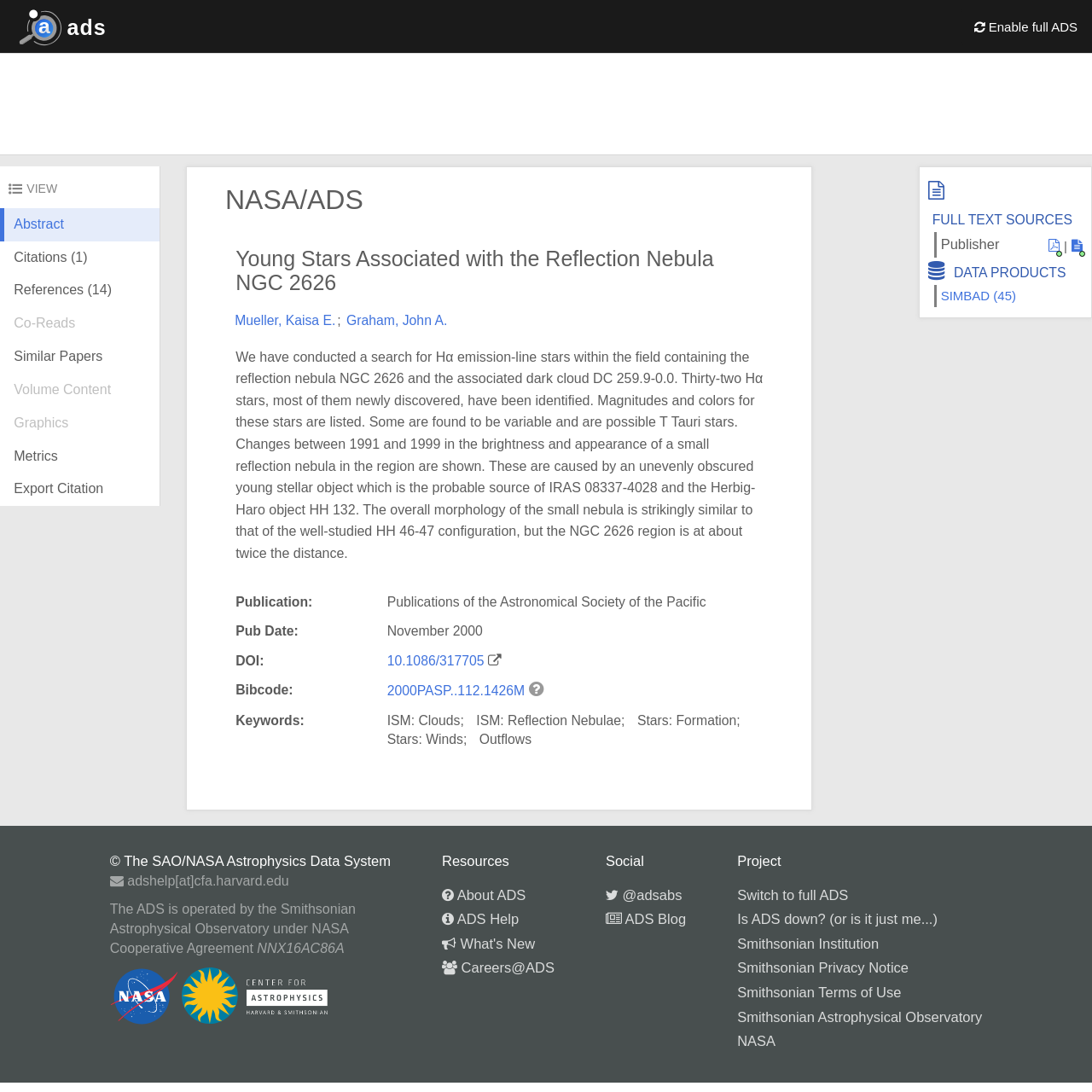Can you show the bounding box coordinates of the region to click on to complete the task described in the instruction: "click festival guide"?

None